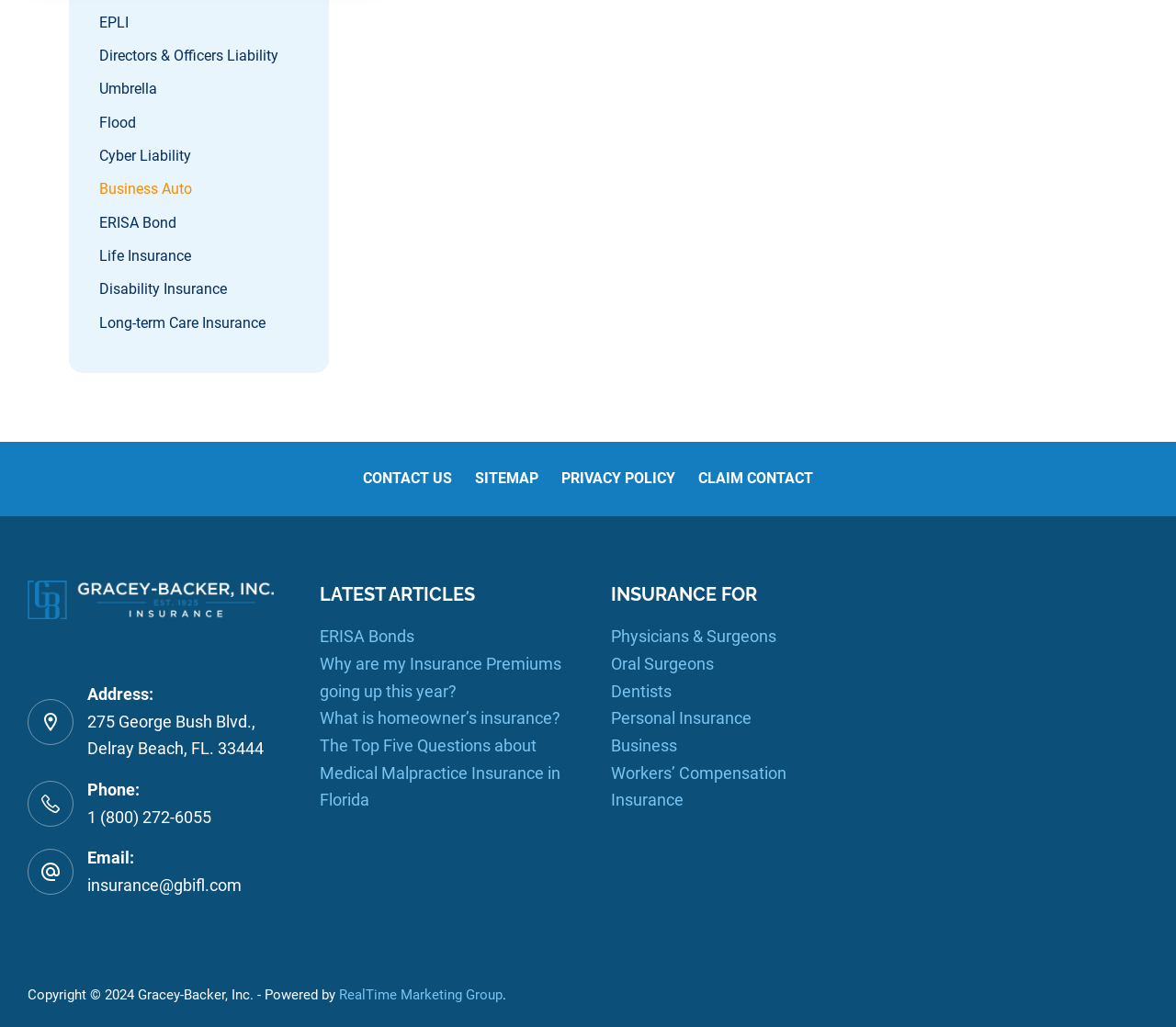Select the bounding box coordinates of the element I need to click to carry out the following instruction: "Contact us through phone".

[0.074, 0.786, 0.18, 0.805]